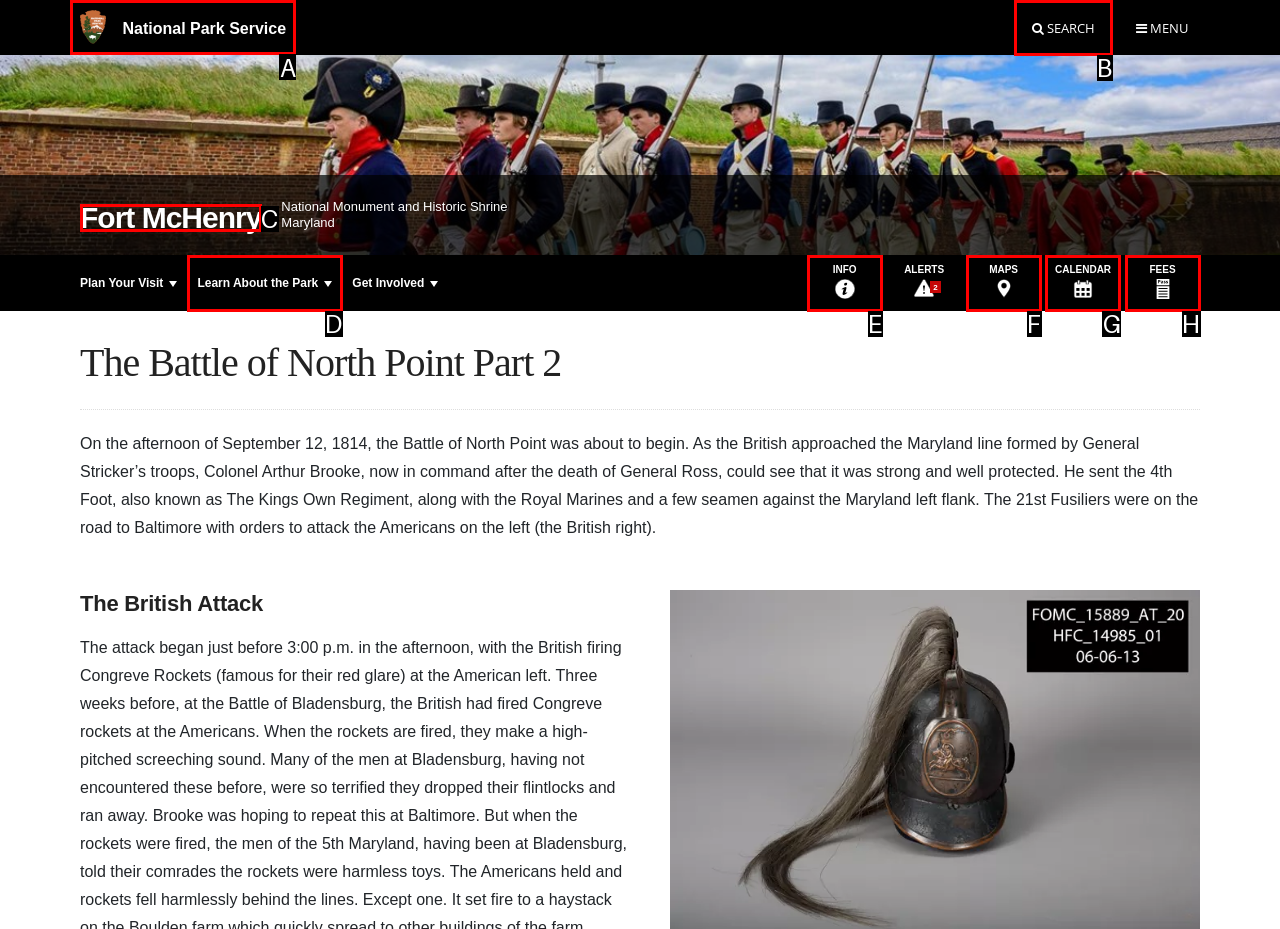Point out the HTML element I should click to achieve the following task: Visit the National Park Service website Provide the letter of the selected option from the choices.

A